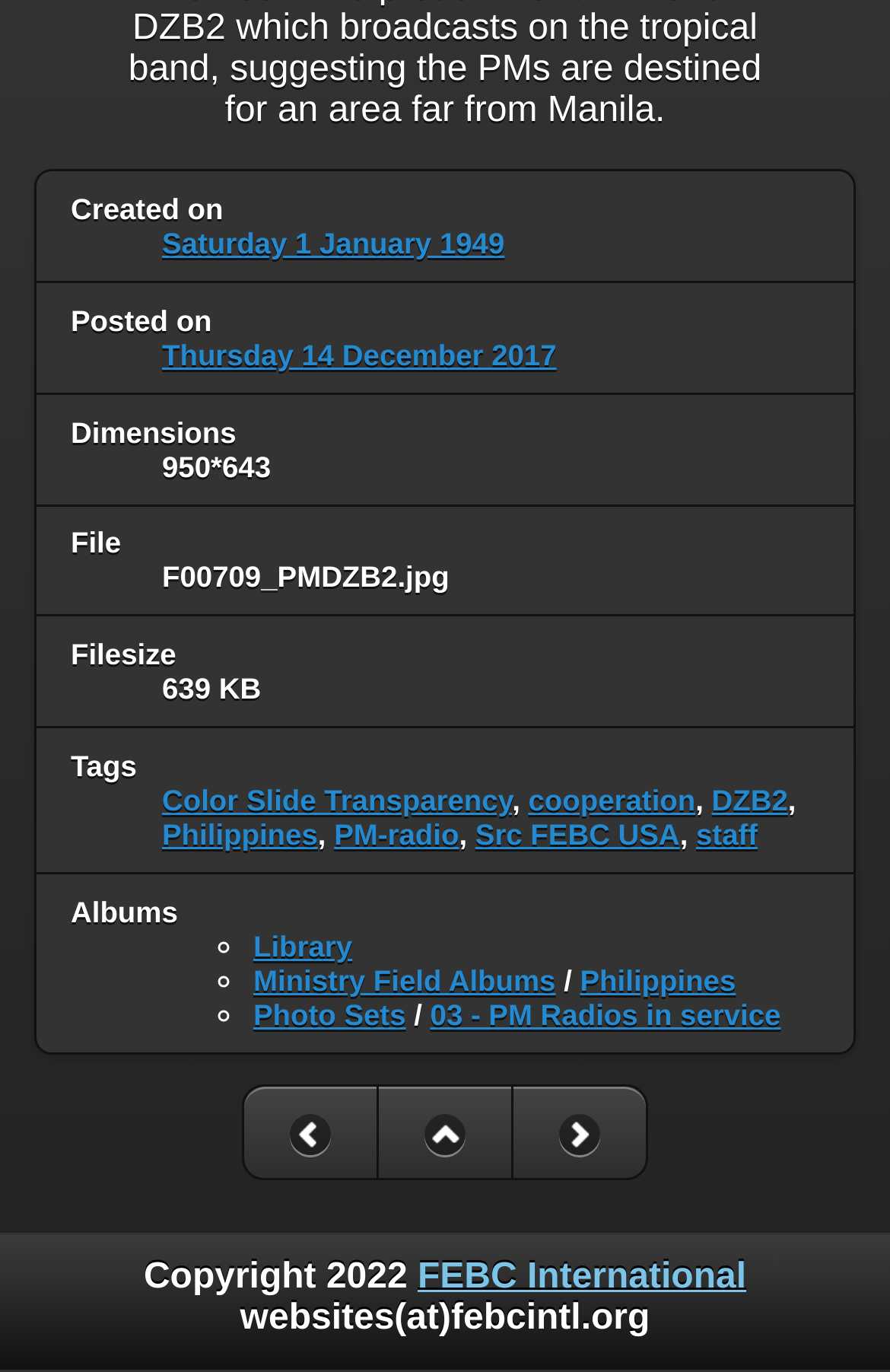Provide the bounding box coordinates of the HTML element described by the text: "Saturday 1 January 1949". The coordinates should be in the format [left, top, right, bottom] with values between 0 and 1.

[0.182, 0.164, 0.567, 0.189]